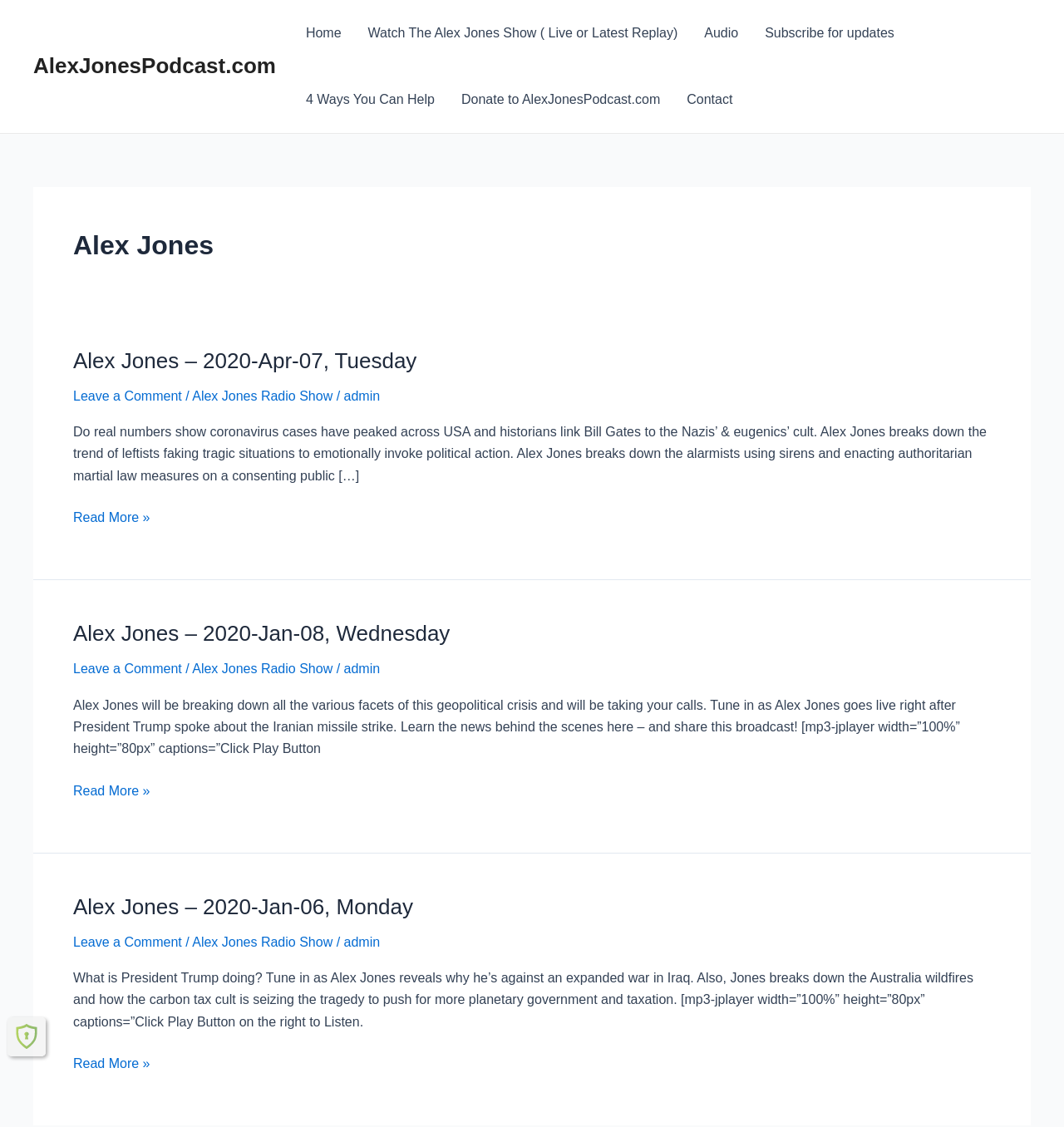Illustrate the webpage thoroughly, mentioning all important details.

The webpage is about Alex Jones, a radio show host, and his podcast website AlexJonesPodcast.com. At the top, there is a navigation menu with links to "Home", "Watch The Alex Jones Show", "Audio", "Subscribe for updates", "4 Ways You Can Help", "Donate to AlexJonesPodcast.com", and "Contact". Below the navigation menu, there is a large heading that reads "Alex Jones".

The main content of the webpage is divided into three sections, each containing an article with a heading, a link to read more, and a brief description of the article. The first article is about coronavirus cases peaking across the USA and Bill Gates' connection to the Nazis and eugenics. The second article is about Alex Jones breaking down the geopolitical crisis and taking calls from listeners. The third article is about President Trump's actions and Alex Jones' opinions on an expanded war in Iraq and the Australia wildfires.

Each article has a heading with a date, a link to read more, and a brief description of the article. There are also links to "Leave a Comment" and "Alex Jones Radio Show" below each heading. At the bottom of the webpage, there is a link to "Powerful Protection for WordPress, from Shield Security" with an accompanying image.

Overall, the webpage appears to be a blog or news website focused on Alex Jones' radio show and podcast, with articles and links to related content.